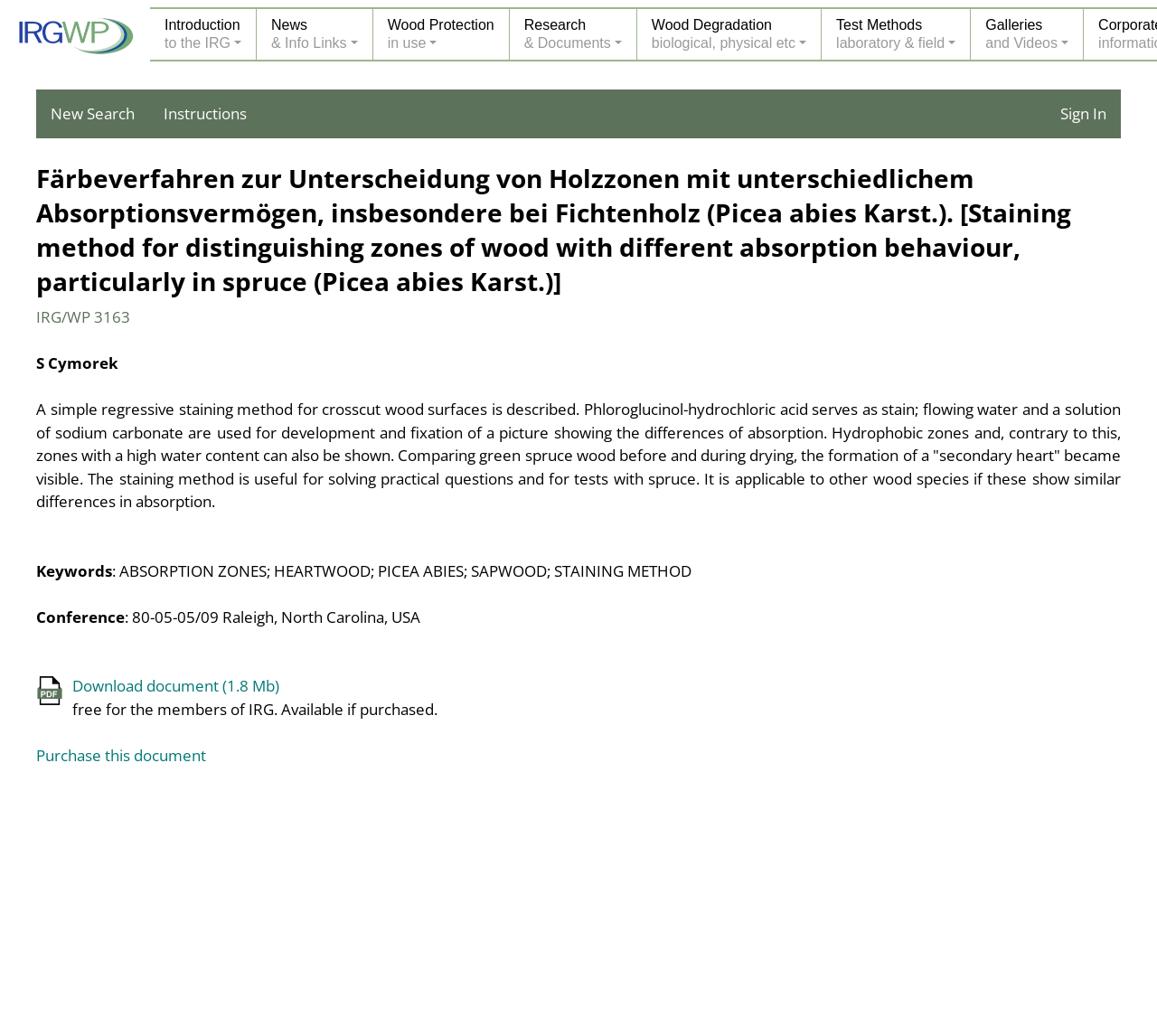Utilize the details in the image to thoroughly answer the following question: What is the title of the research paper?

I determined the title of the research paper by looking at the heading element with the text 'Färbeverfahren zur Unterscheidung von Holzzonen mit unterschiedlichem Absorptionsvermögen, insbesondere bei Fichtenholz (Picea abies Karst.). [Staining method for distinguishing zones of wood with different absorption behaviour, particularly in spruce (Picea abies Karst.)]' which is the main heading of the webpage.